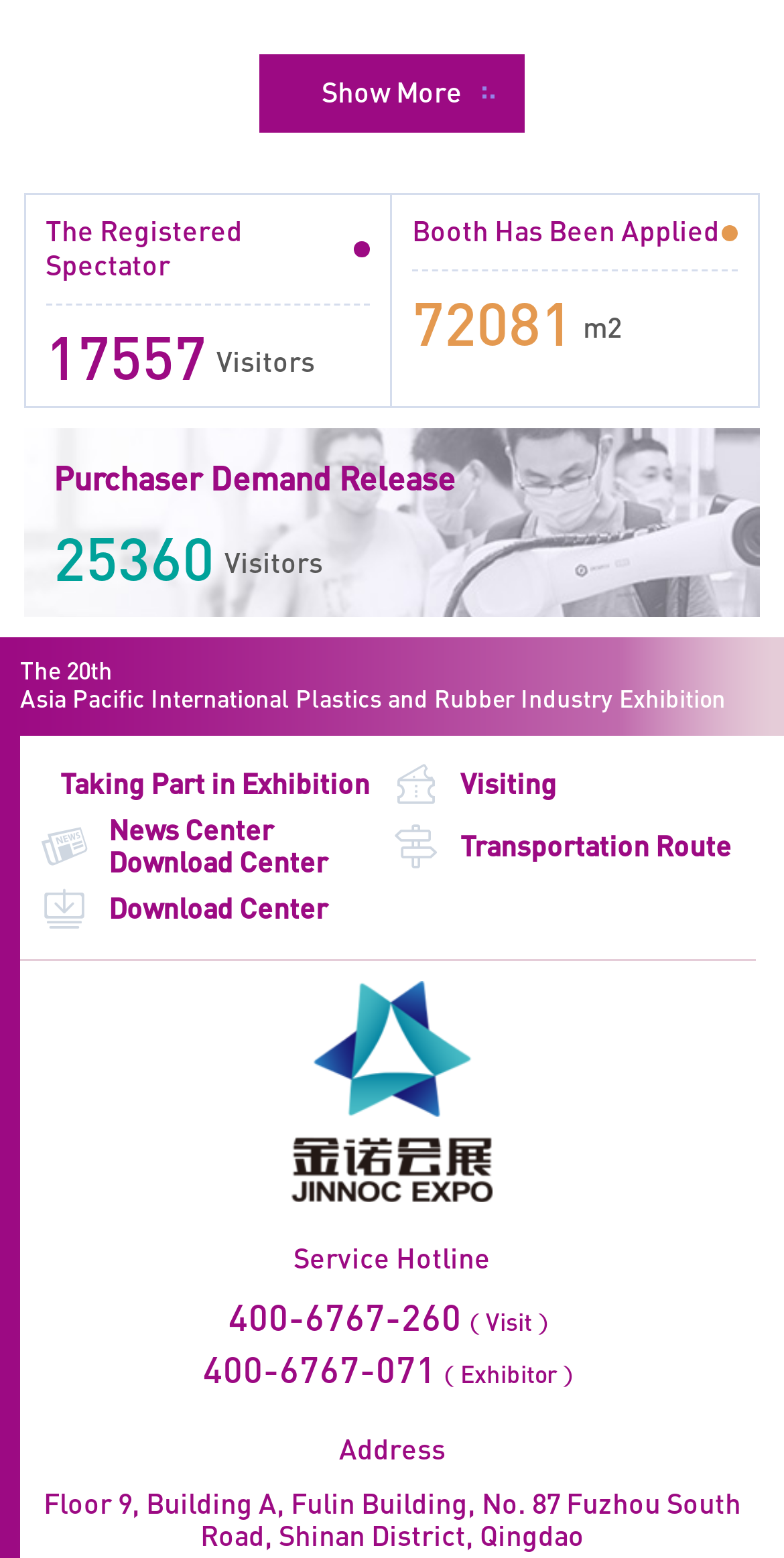Reply to the question with a brief word or phrase: How many types of exhibition participants are mentioned?

2